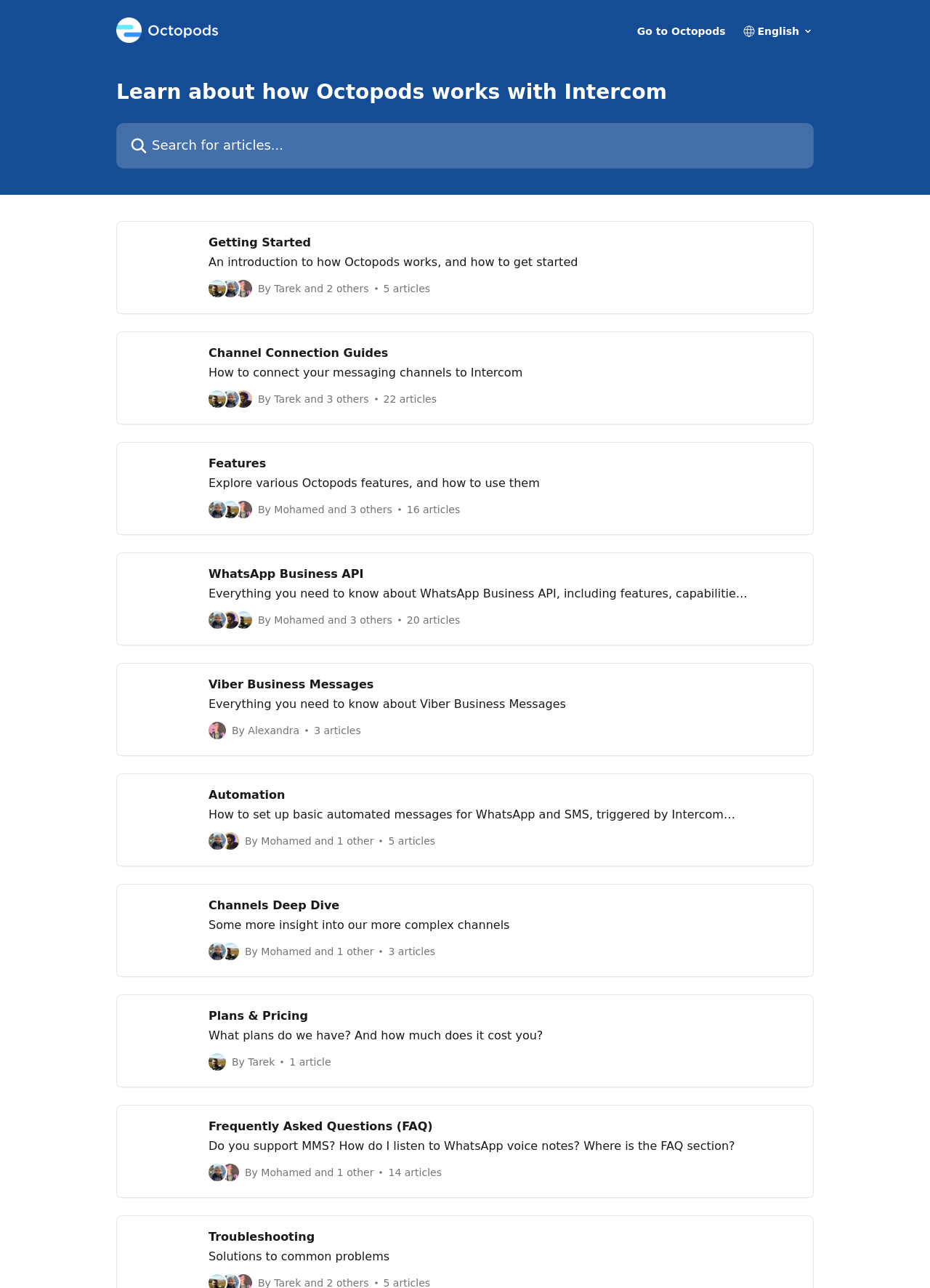Can you specify the bounding box coordinates of the area that needs to be clicked to fulfill the following instruction: "View channel connection guides"?

[0.125, 0.257, 0.875, 0.329]